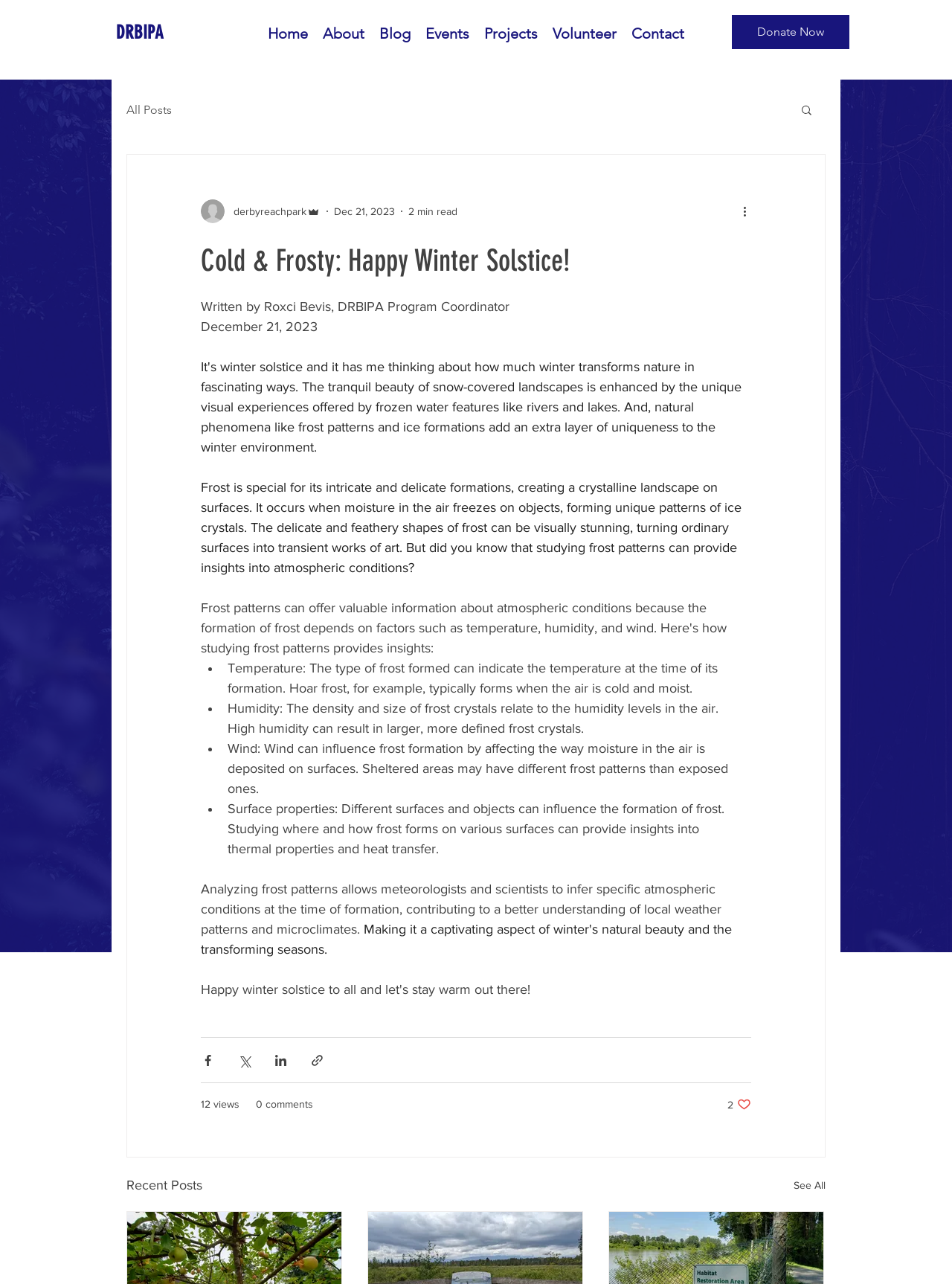Please determine the bounding box coordinates for the UI element described here. Use the format (top-left x, top-left y, bottom-right x, bottom-right y) with values bounded between 0 and 1: Volunteer

[0.573, 0.012, 0.655, 0.041]